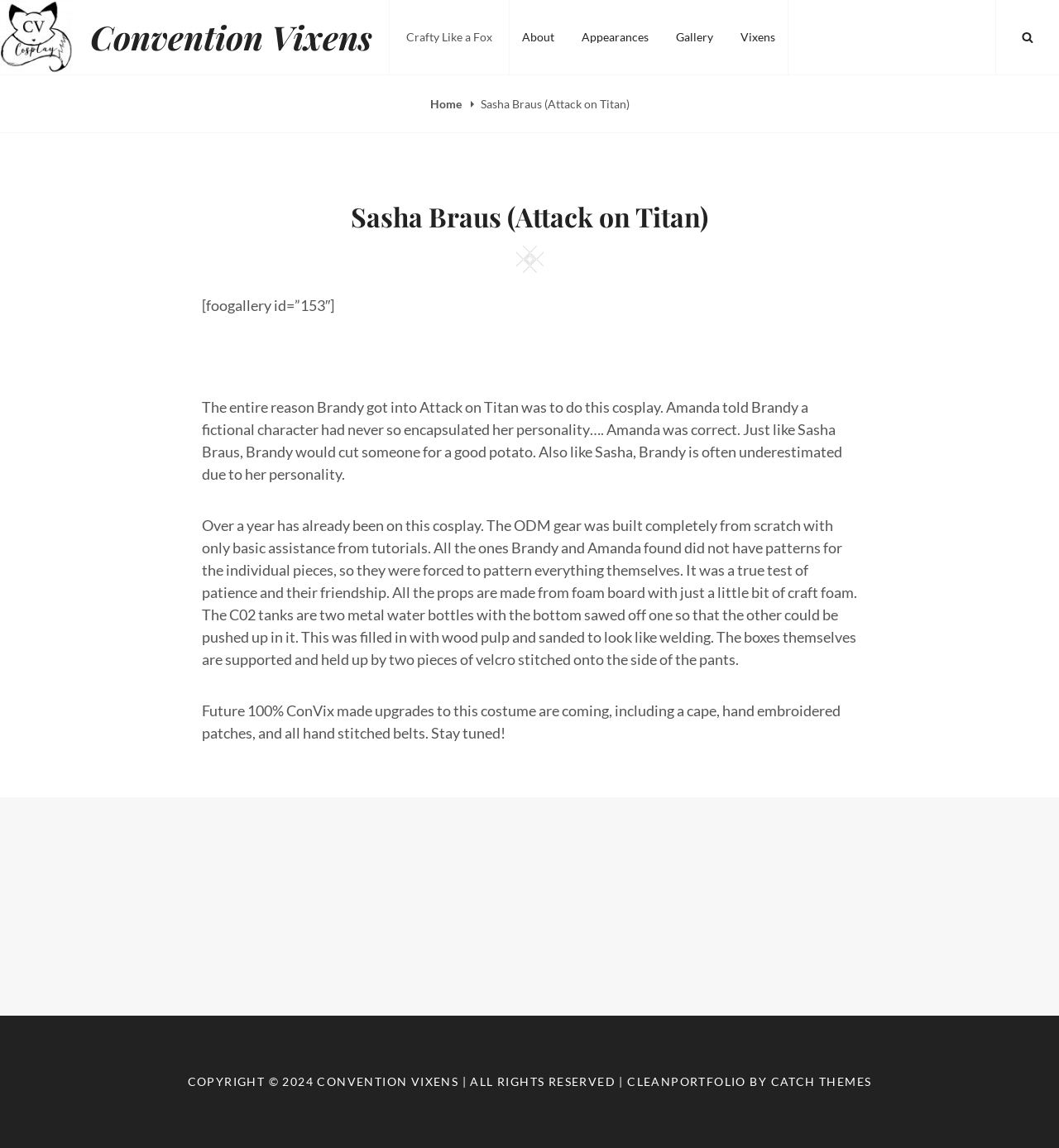Provide a thorough description of this webpage.

This webpage is dedicated to Sasha Braus, a character from Attack on Titan, and is part of the Convention Vixens website. At the top left corner, there is a logo image and a link to Convention Vixens. Next to it, there is a link to the same website with a slightly different position. Below these elements, there is a navigation menu labeled "Primary Menu" with links to "About", "Appearances", "Gallery", and "Vixens". 

On the right side of the navigation menu, there is a button labeled "SEARCH". Below the navigation menu, there is a link to "Home" and a heading that reads "Sasha Braus (Attack on Titan)". The main content of the webpage is an article about Sasha Braus, which includes a heading with the same title as the webpage. 

The article has several paragraphs of text that describe the cosplay process, including the construction of the ODM gear and props from scratch. There are also mentions of future upgrades to the costume. The text is accompanied by a gallery, indicated by the text "[foogallery id=”153″]". 

At the bottom of the webpage, there is a complementary section with a link. The footer of the webpage contains copyright information, a link to Convention Vixens, and a link to Catch Themes, the website's theme provider.